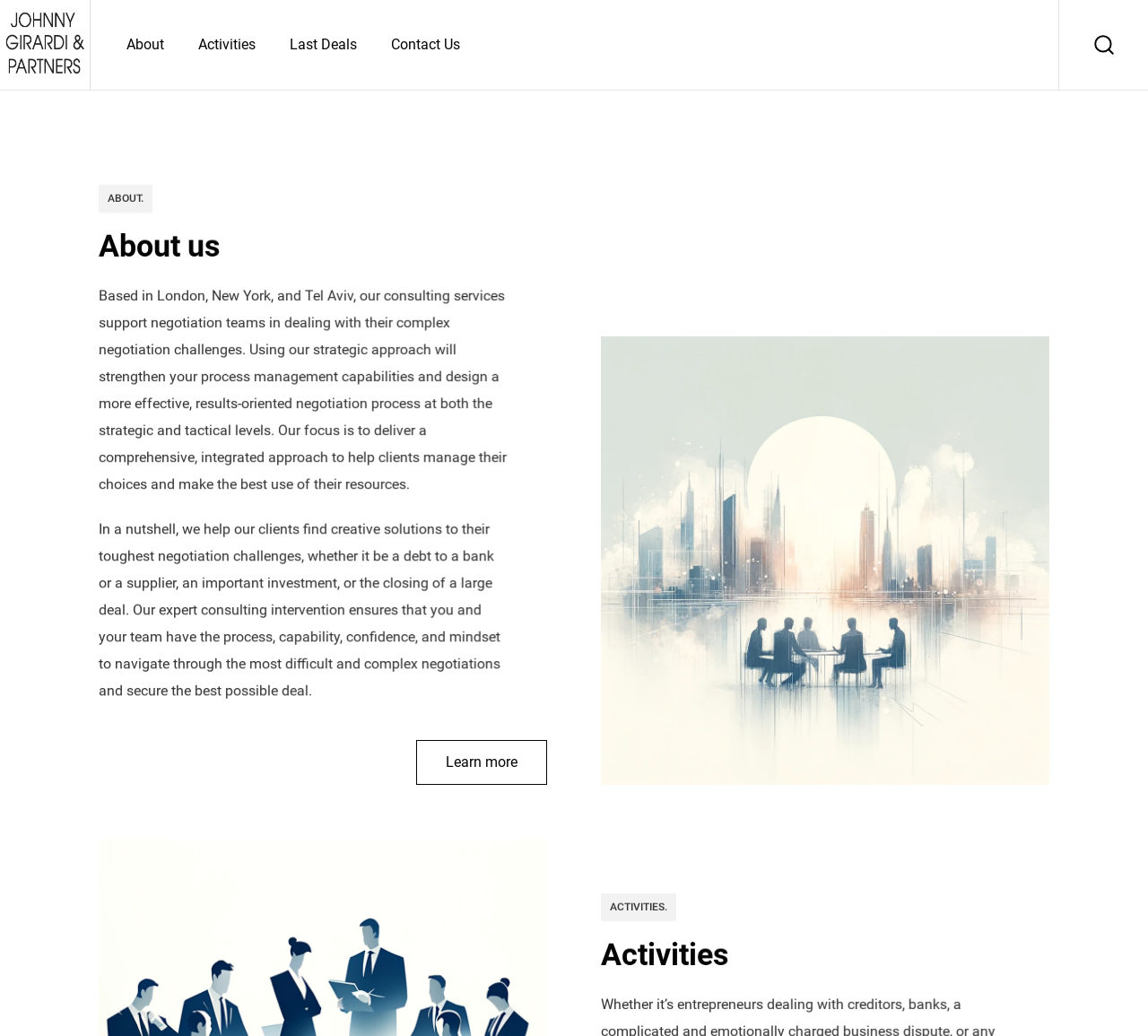Ascertain the bounding box coordinates for the UI element detailed here: "input value="Email *" aria-describedby="email-notes" name="email"". The coordinates should be provided as [left, top, right, bottom] with each value being a float between 0 and 1.

None